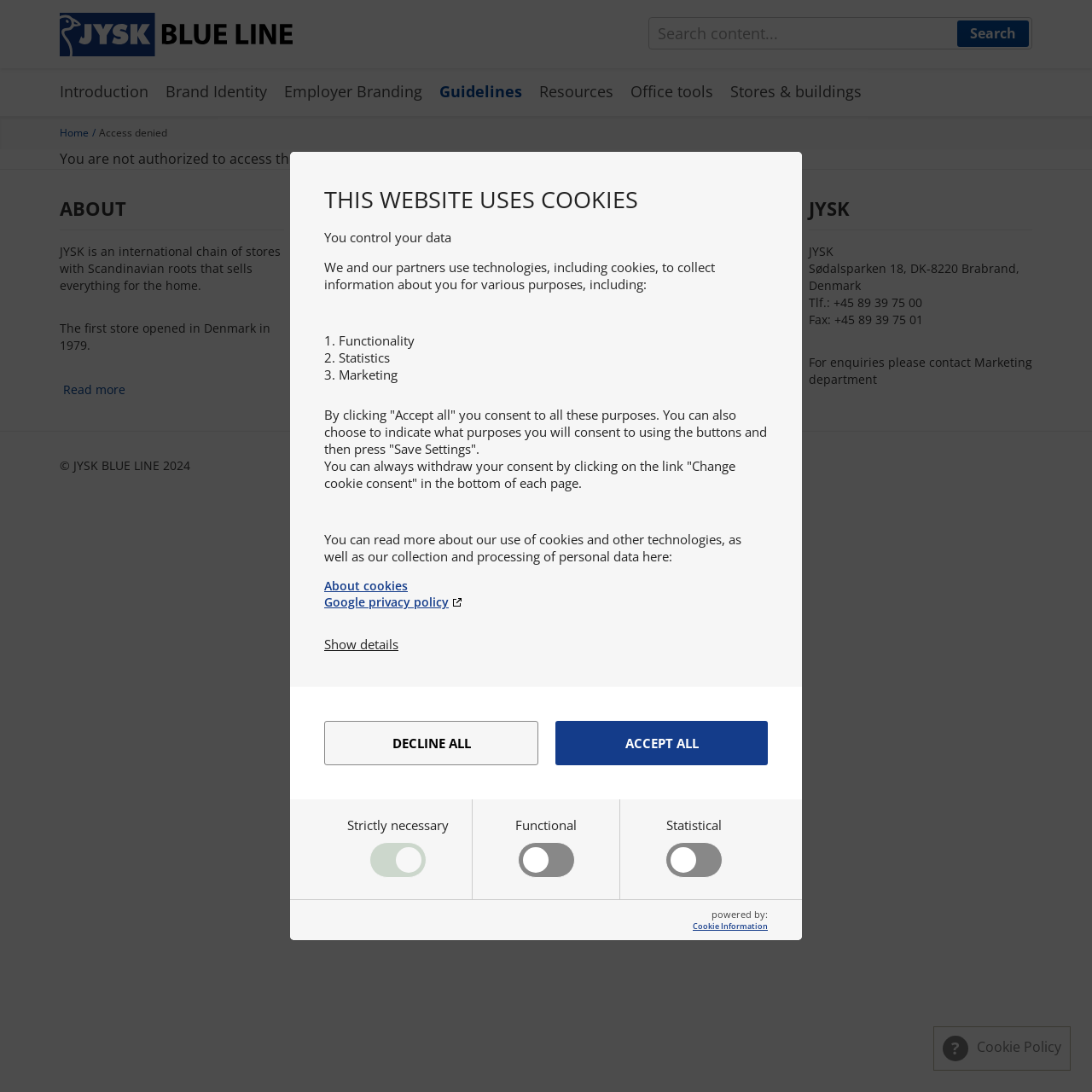Could you highlight the region that needs to be clicked to execute the instruction: "Go to 'Introduction'"?

[0.055, 0.062, 0.142, 0.106]